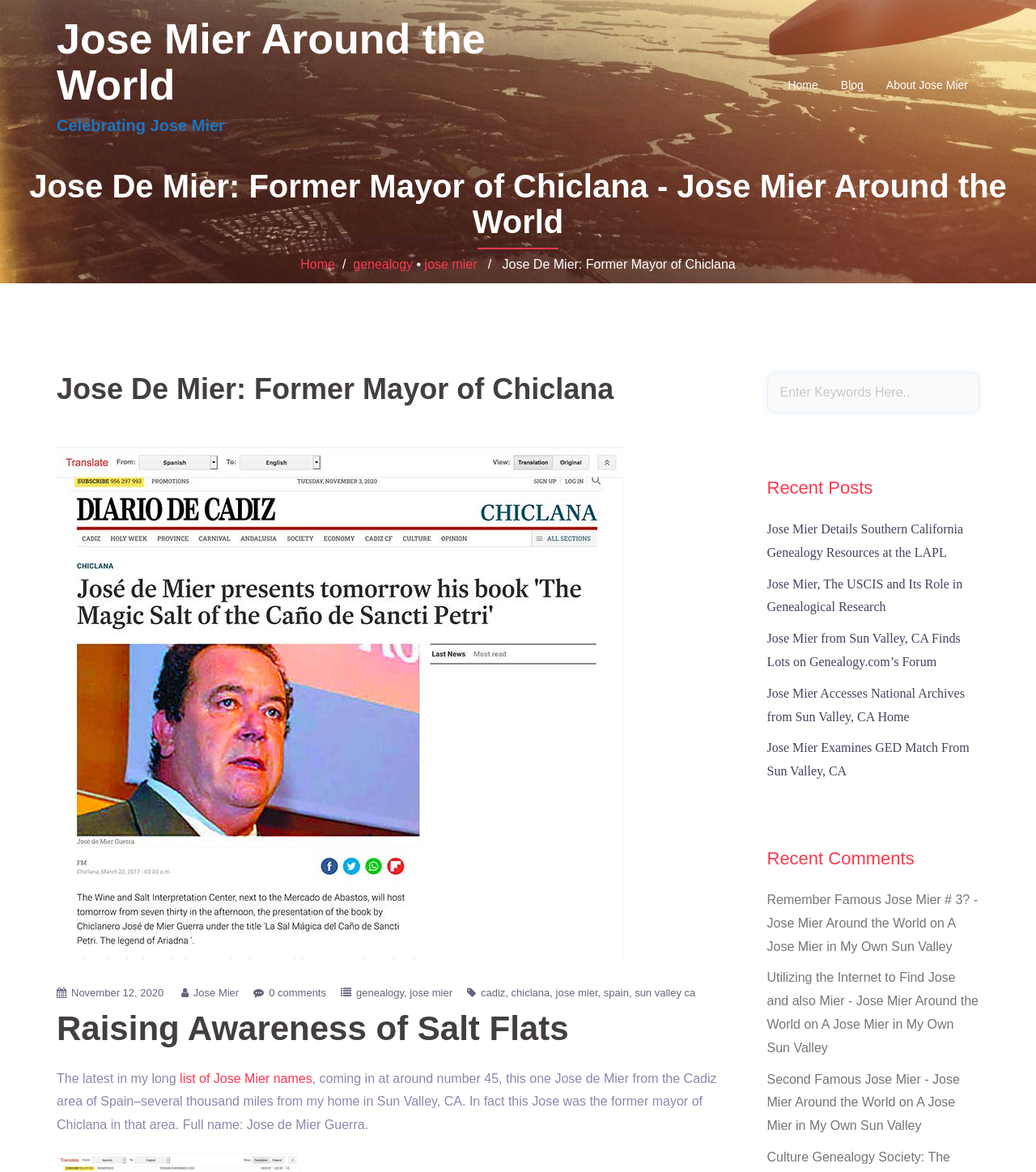Find the bounding box coordinates of the element you need to click on to perform this action: 'Click on the 'About Jose Mier' link'. The coordinates should be represented by four float values between 0 and 1, in the format [left, top, right, bottom].

[0.855, 0.064, 0.934, 0.081]